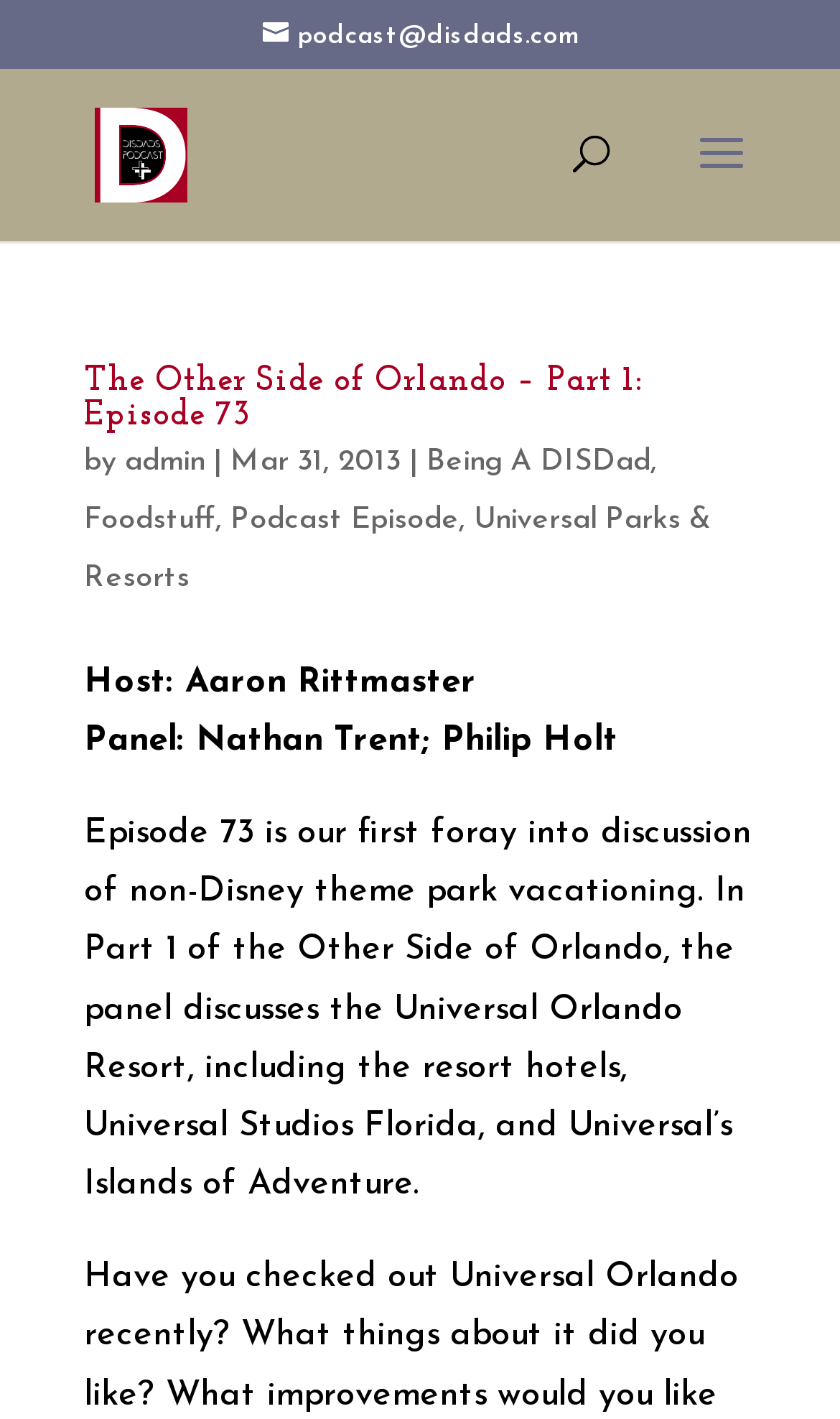What is the name of the panelist in Episode 73?
Carefully examine the image and provide a detailed answer to the question.

The name of the panelist in Episode 73 can be found in the episode description, where it says 'Panel: Nathan Trent; Philip Holt'.